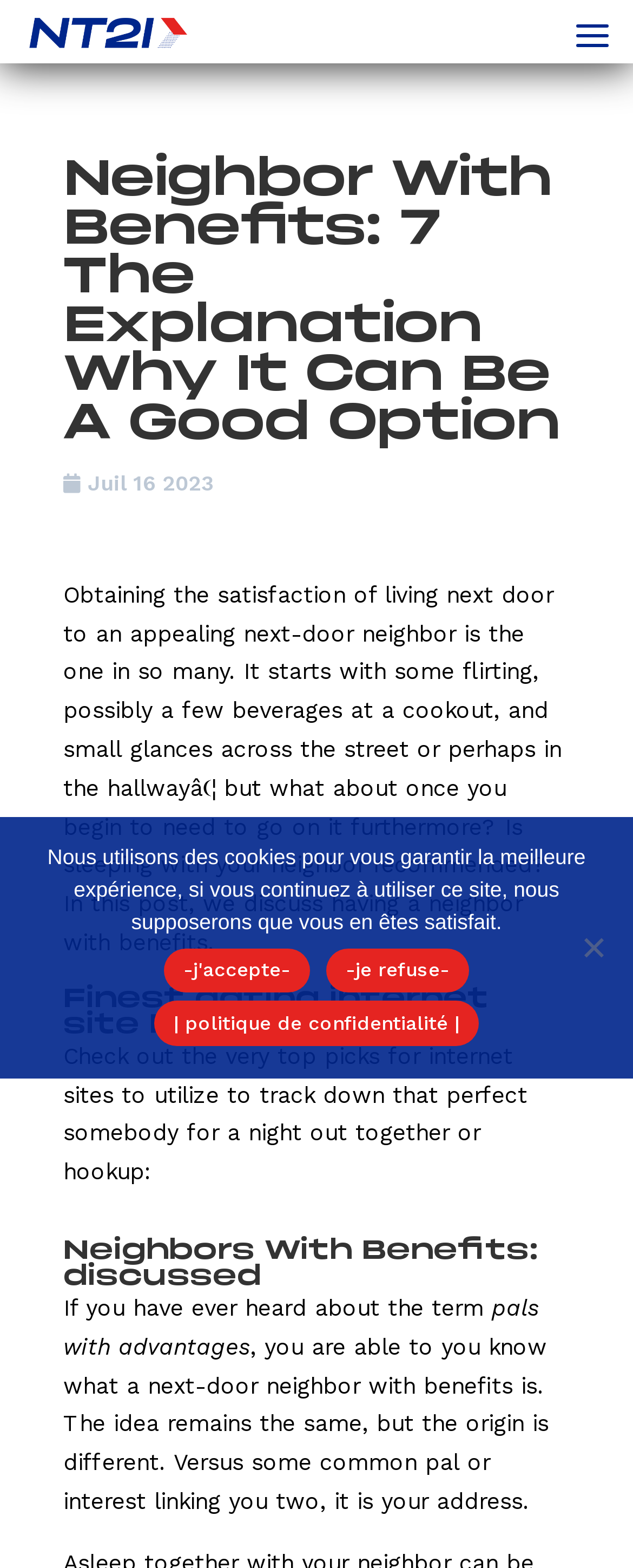Respond to the question below with a single word or phrase: What type of website is this?

Dating website